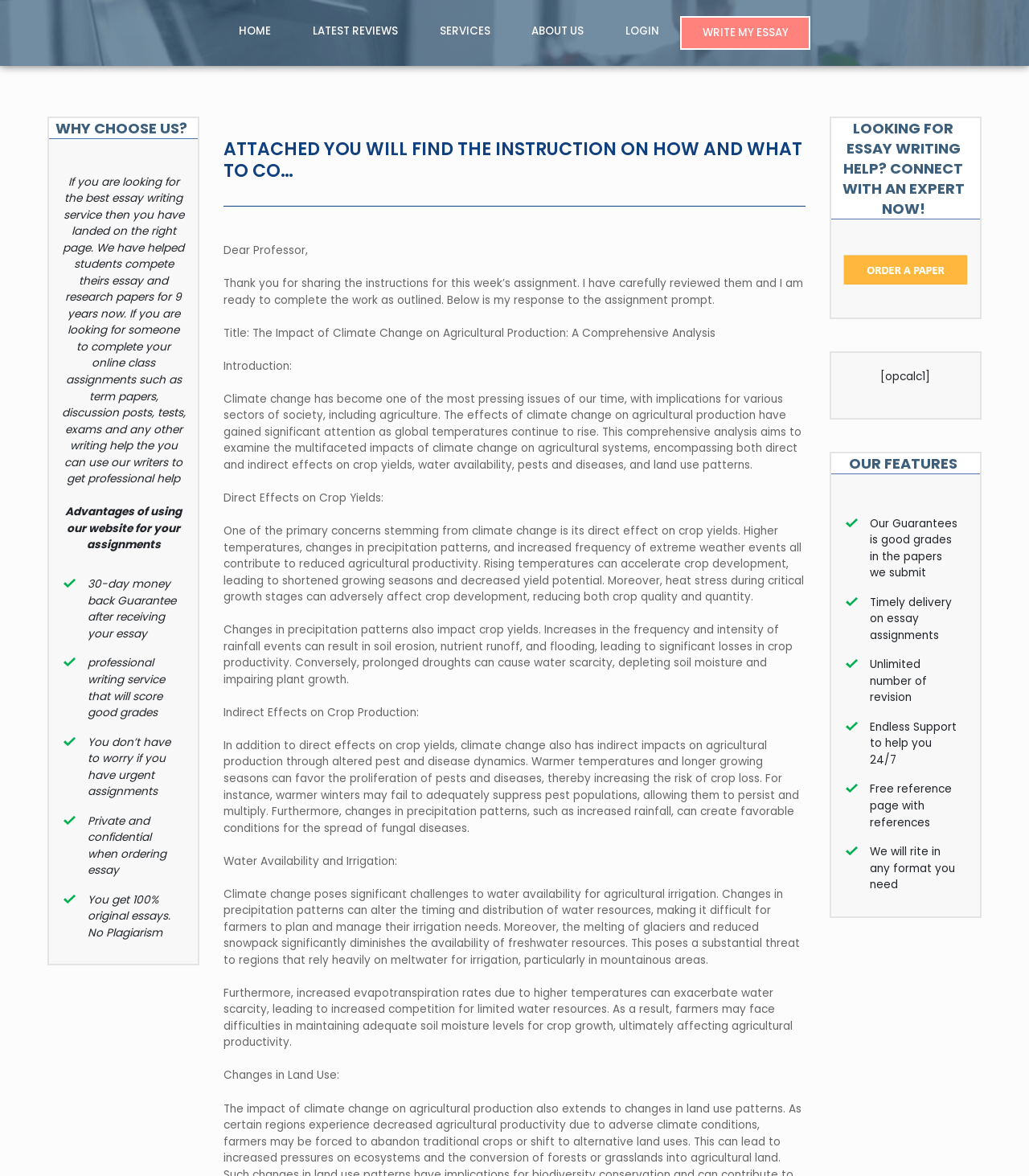Generate an in-depth caption that captures all aspects of the webpage.

This webpage appears to be a educational services website, specifically focused on essay writing and academic assistance. At the top of the page, there is a navigation menu with links to "HOME", "LATEST REVIEWS", "SERVICES", "ABOUT US", "LOGIN", and "WRITE MY ESSAY". 

Below the navigation menu, there is a section with a heading "WHY CHOOSE US?" that highlights the benefits of using their essay writing service. This section includes a brief introduction, followed by a list of advantages, such as a 30-day money-back guarantee, professional writing services, and private and confidential ordering.

The main content of the page is an essay titled "The Impact of Climate Change on Agricultural Production: A Comprehensive Analysis". The essay is divided into sections, including an introduction, direct effects on crop yields, indirect effects on crop production, water availability and irrigation, and changes in land use. The essay provides a detailed analysis of the impacts of climate change on agricultural systems.

On the right side of the page, there is a complementary section with a heading "LOOKING FOR ESSAY WRITING HELP? CONNECT WITH AN EXPERT NOW!". This section includes a link to connect with an expert, as well as a section highlighting the website's features, such as good grades, timely delivery, unlimited revisions, endless support, and free reference pages.

Overall, the webpage appears to be a resource for students seeking essay writing assistance, particularly in the field of environmental studies.